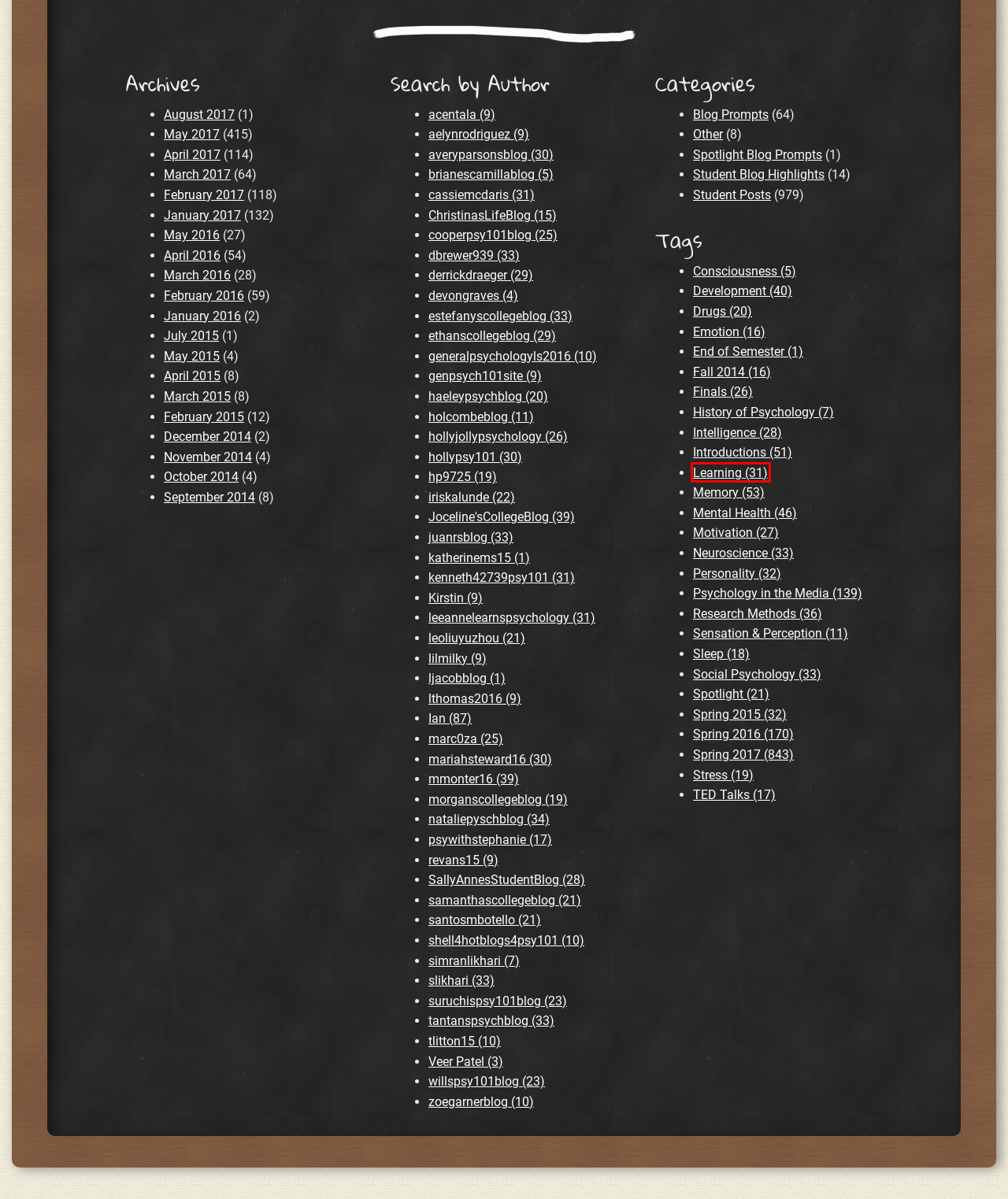Given a screenshot of a webpage with a red bounding box, please pick the webpage description that best fits the new webpage after clicking the element inside the bounding box. Here are the candidates:
A. May | 2016 | PSY 101 with Dr. MacFarlane
B. genpsych101site | PSY 101 with Dr. MacFarlane
C. Stress | PSY 101 with Dr. MacFarlane
D. May | 2017 | PSY 101 with Dr. MacFarlane
E. Learning | PSY 101 with Dr. MacFarlane
F. Drugs | PSY 101 with Dr. MacFarlane
G. End of Semester | PSY 101 with Dr. MacFarlane
H. simranlikhari | PSY 101 with Dr. MacFarlane

E